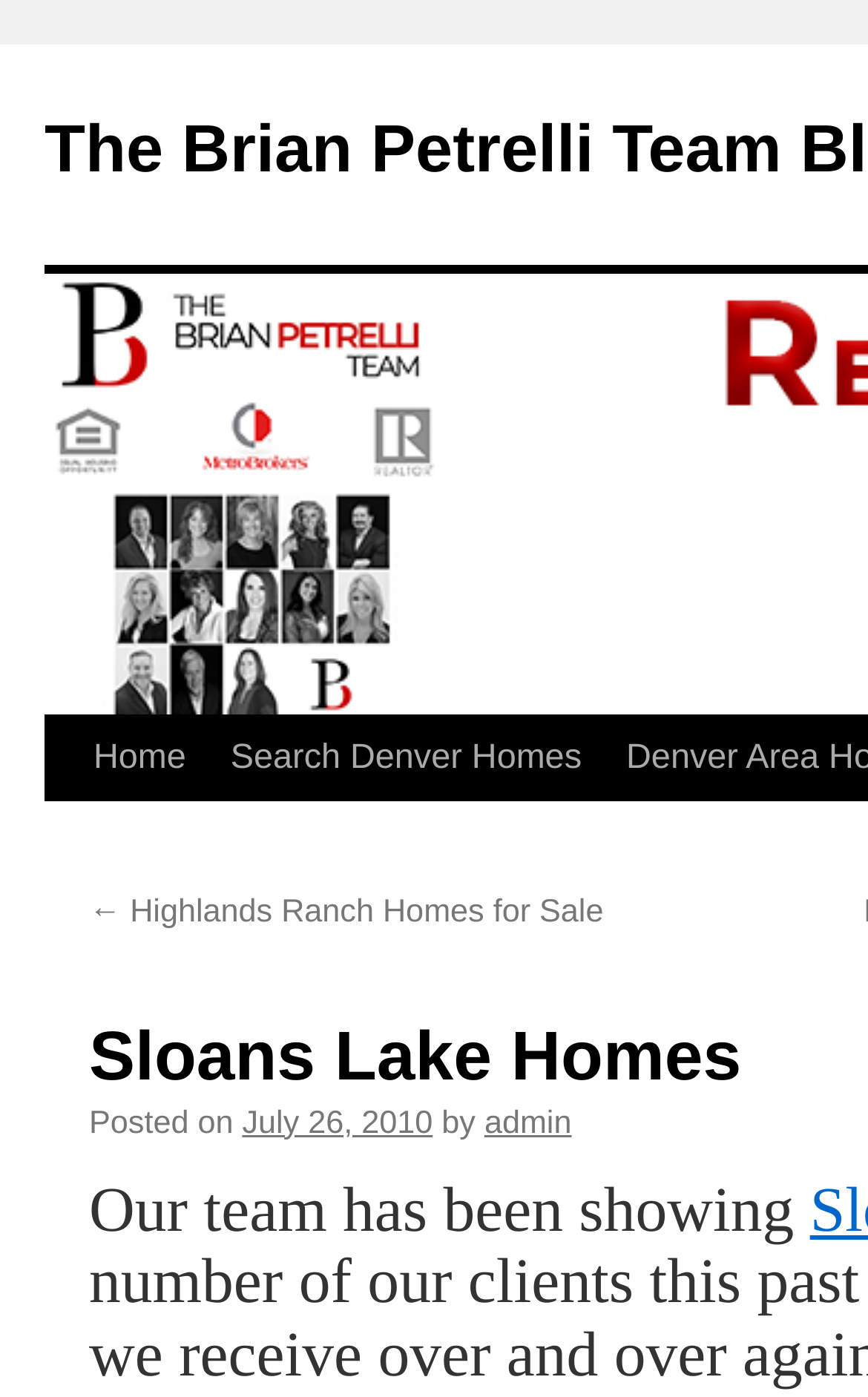Can you look at the image and give a comprehensive answer to the question:
What is the previous blog post about?

I found the topic of the previous blog post by looking at the link element with the text '← Highlands Ranch Homes for Sale', which is located above the 'Posted on' static text. This suggests that the previous blog post is about Highlands Ranch Homes for Sale.